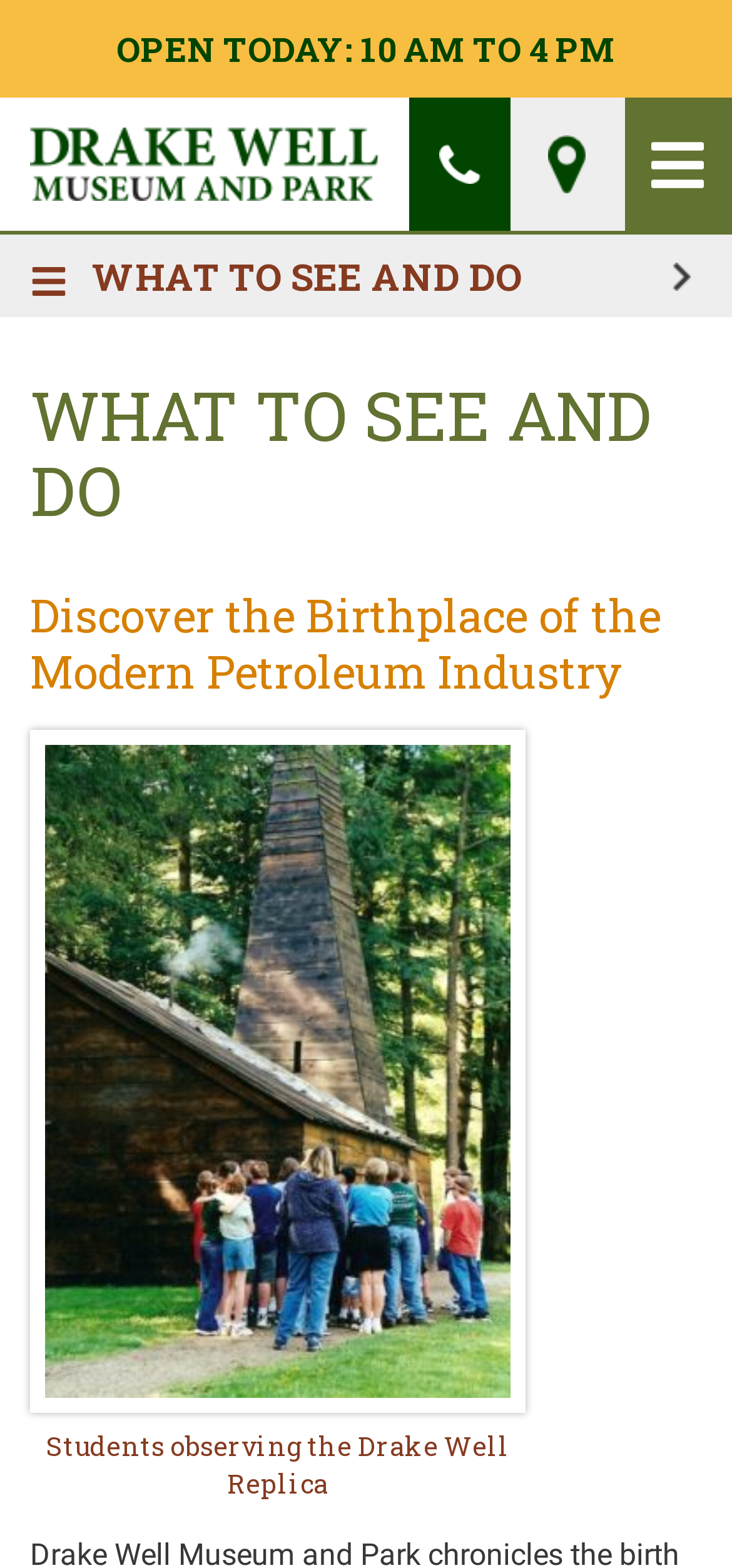How many images are on the top navigation bar?
Based on the image, answer the question with as much detail as possible.

The top navigation bar contains three images, which can be identified by their bounding box coordinates and OCR text. The first image is the Drake Well Logo, and the other two images are unidentified but have similar bounding box coordinates.